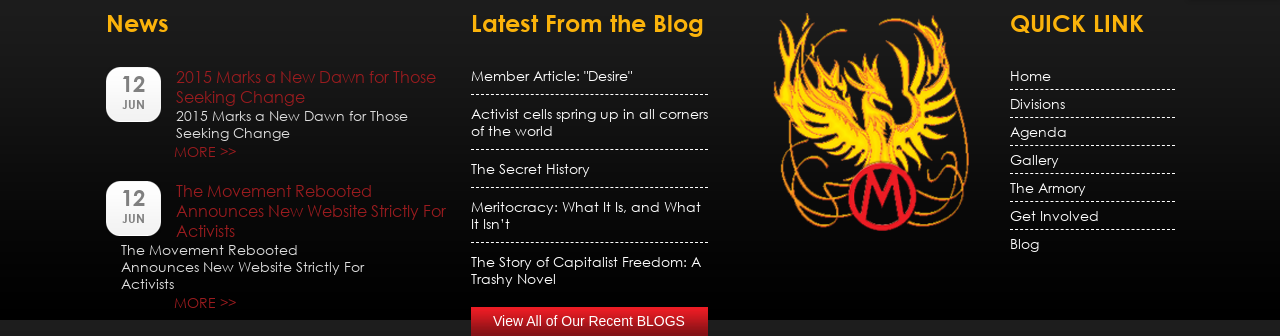Determine the coordinates of the bounding box that should be clicked to complete the instruction: "read more about the movement rebooted". The coordinates should be represented by four float numbers between 0 and 1: [left, top, right, bottom].

[0.136, 0.426, 0.184, 0.476]